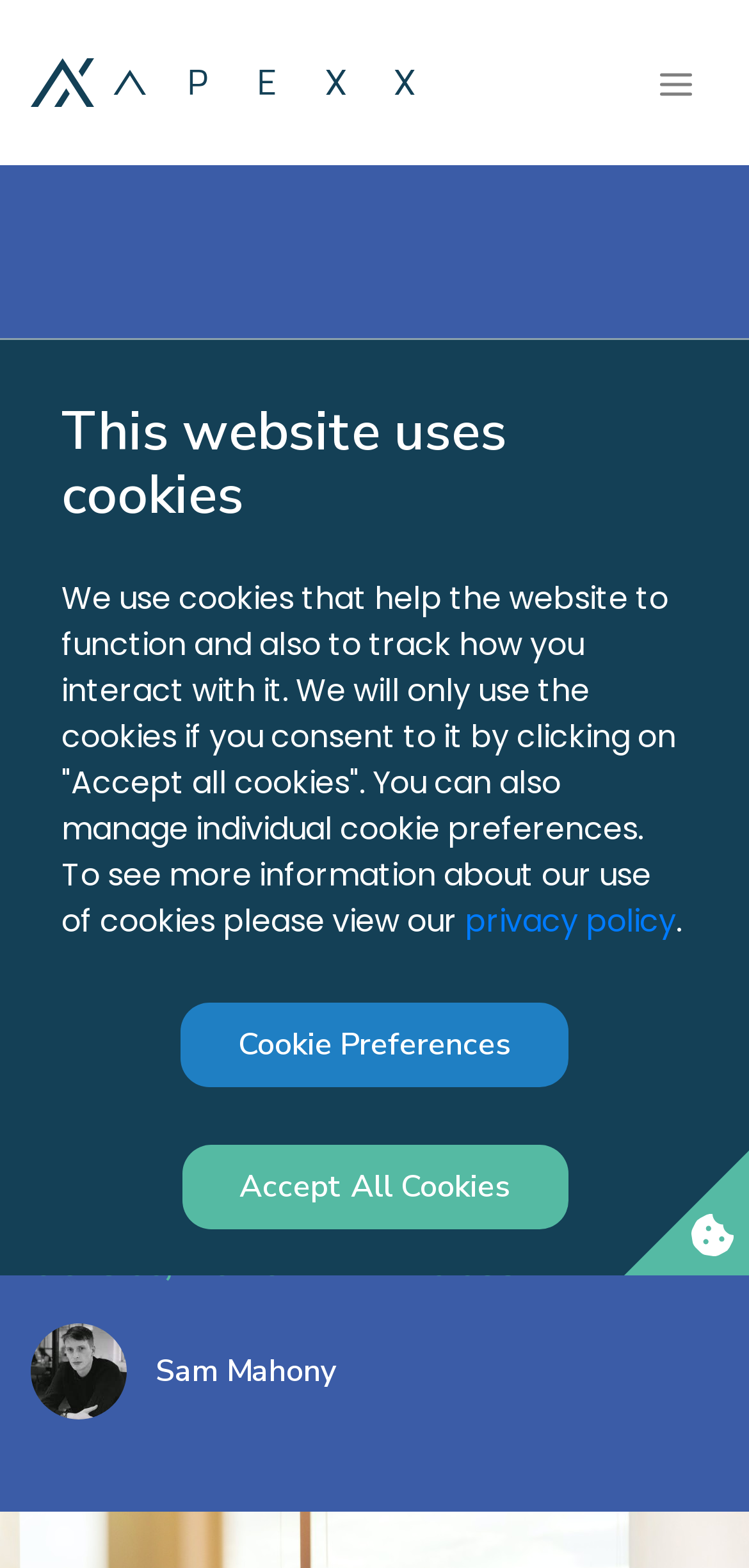Describe in detail what you see on the webpage.

The webpage appears to be an article or blog post from APEXX Global, with a focus on SMEs (Small and Medium-sized Enterprises) and their role in the global payment transformation using fintech. 

At the top left of the page, there is a link and an image, likely a logo or icon. On the top right, there is a button to toggle navigation, accompanied by another image. 

Below the top section, there is a main heading that repeats the title of the article, "SMEs making headway with fintech to take major part in globalizing payment transformation". 

Underneath the main heading, there is a link to a category or section labeled "PAYMENTS". 

The article's content is followed by a static text indicating the publication date, "06 Oct, 2020. 4 minutes", and two links, one of which is to the author, "Sam Mahony". 

In the middle of the page, there is a secondary heading that warns users that the website uses cookies. Below this heading, there is a paragraph of text explaining the website's cookie policy, with a link to the privacy policy. 

Two buttons, "Cookie Preferences" and "Accept All Cookies", are positioned below the cookie policy text, allowing users to manage their cookie settings.